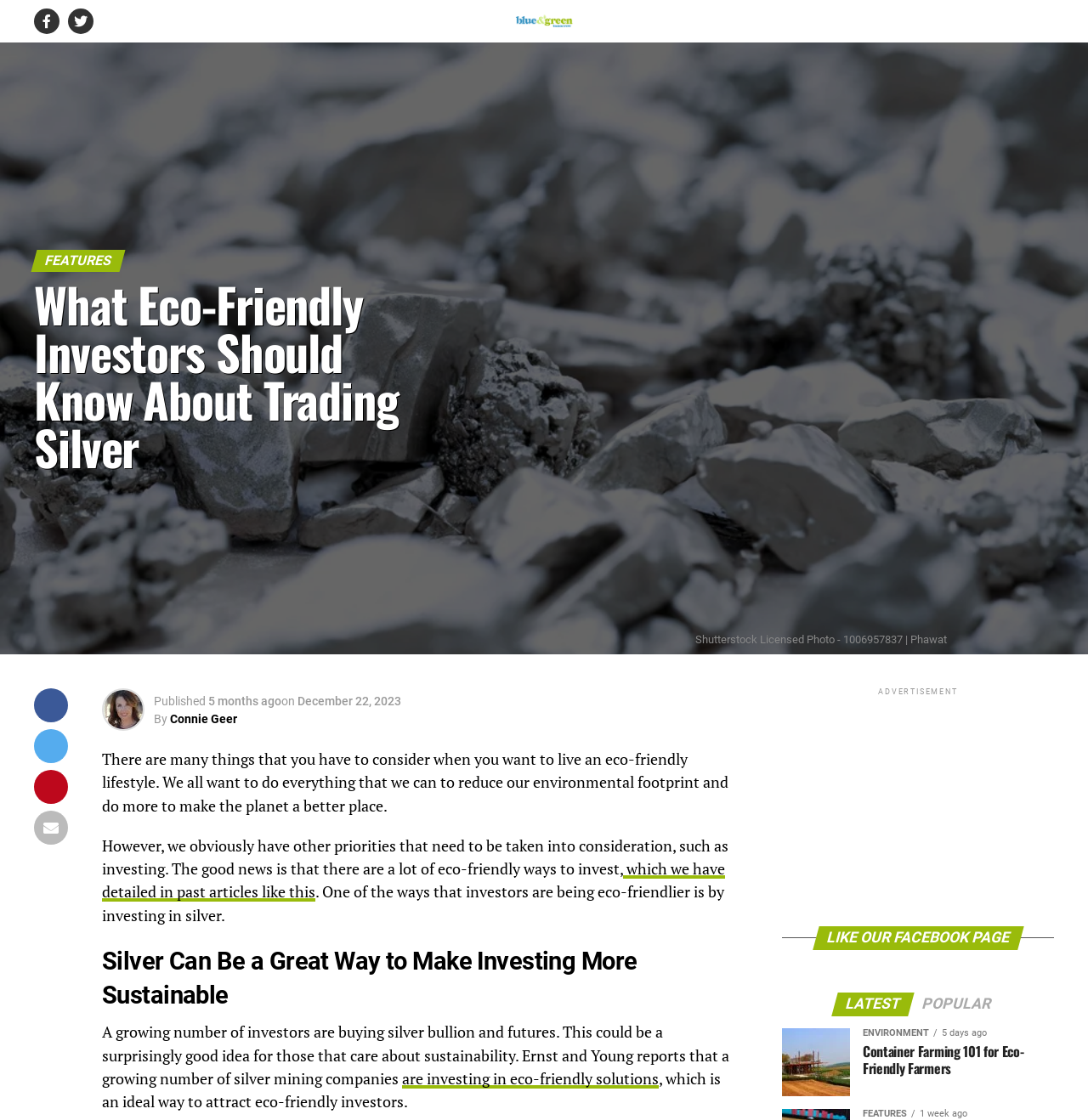Provide a thorough description of the webpage you see.

The webpage is about eco-friendly investing, specifically focusing on silver bullion and futures. At the top, there is a link to "Blue and Green Tomorrow" accompanied by an image with the same name. Below this, there is a large image related to eco-friendly silver investing, taking up most of the top section of the page.

On the left side, there are two headings: "FEATURES" and "What Eco-Friendly Investors Should Know About Trading Silver", which is also the title of the webpage. Below these headings, there is a static text describing the image above, followed by the publication date and author information.

The main content of the webpage starts with a paragraph discussing the importance of considering eco-friendly lifestyle choices, including investing. The text explains that there are eco-friendly ways to invest, and one of them is investing in silver. This is followed by a heading "Silver Can Be a Great Way to Make Investing More Sustainable" and a paragraph discussing how silver mining companies are investing in eco-friendly solutions, attracting eco-friendly investors.

On the right side, there is an advertisement section with a heading "ADVERTISEMENT" and an iframe containing the ad. Below this, there is a heading "LIKE OUR FACEBOOK PAGE" and two links to "LATEST" and "POPULAR" articles. At the bottom, there is an image related to green farming, accompanied by a heading "Container Farming 101 for Eco-Friendly Farmers".